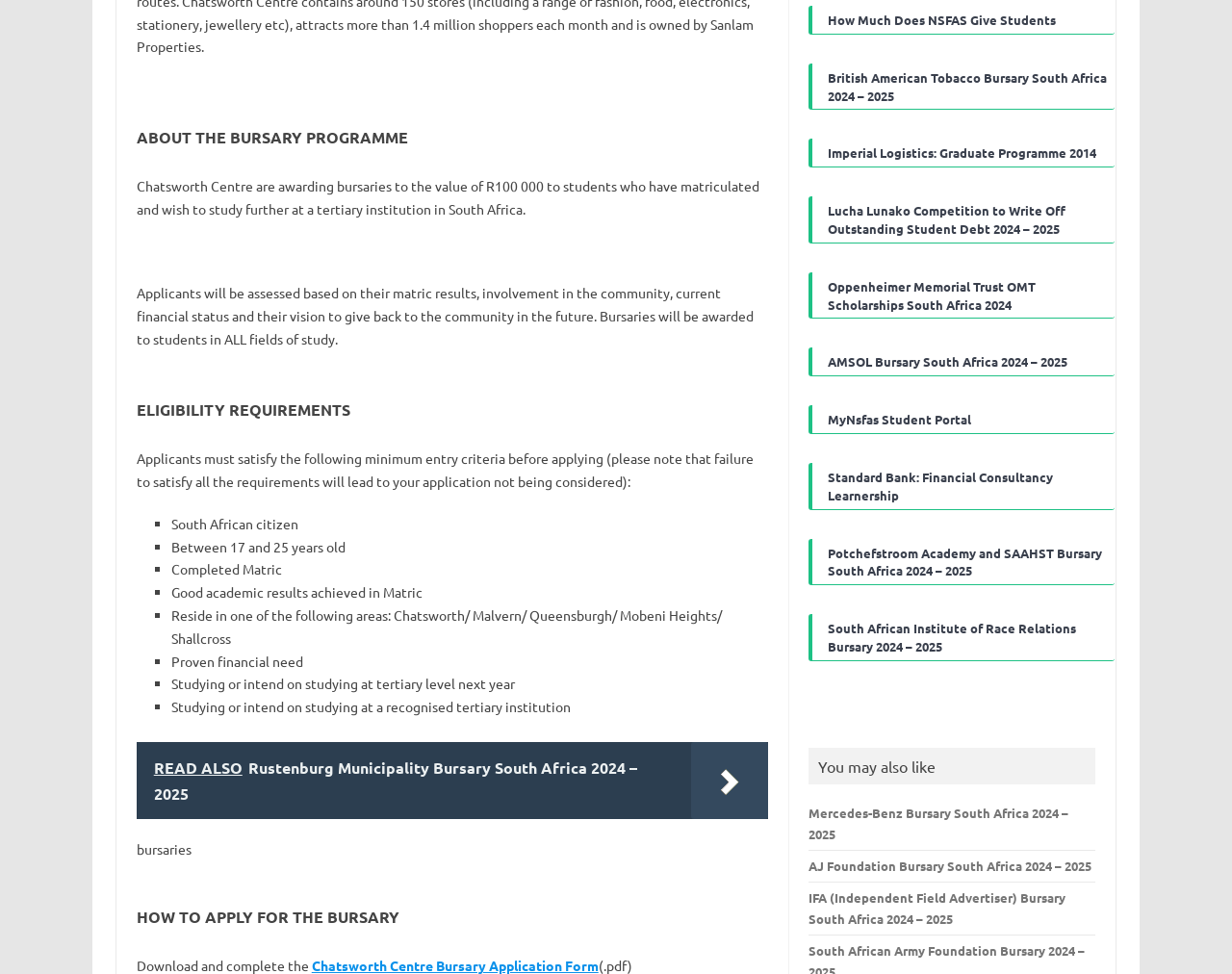What is the purpose of the bursary programme?
Based on the image, please offer an in-depth response to the question.

The webpage states that the bursary programme is intended to support students who wish to study further at a tertiary institution in South Africa, with the expectation that they will give back to the community in the future.